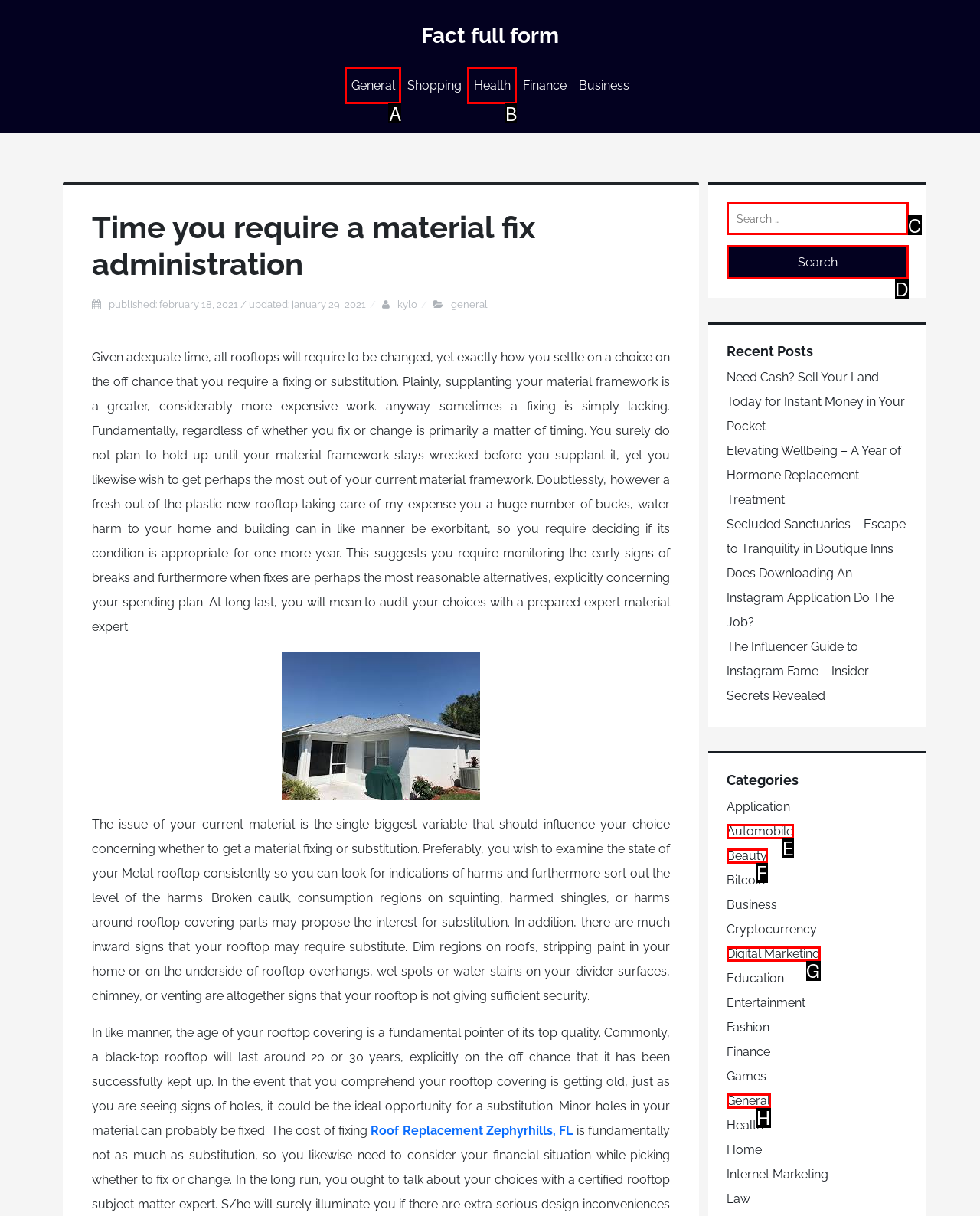Given the description: name="s" placeholder="Search …", select the HTML element that matches it best. Reply with the letter of the chosen option directly.

C